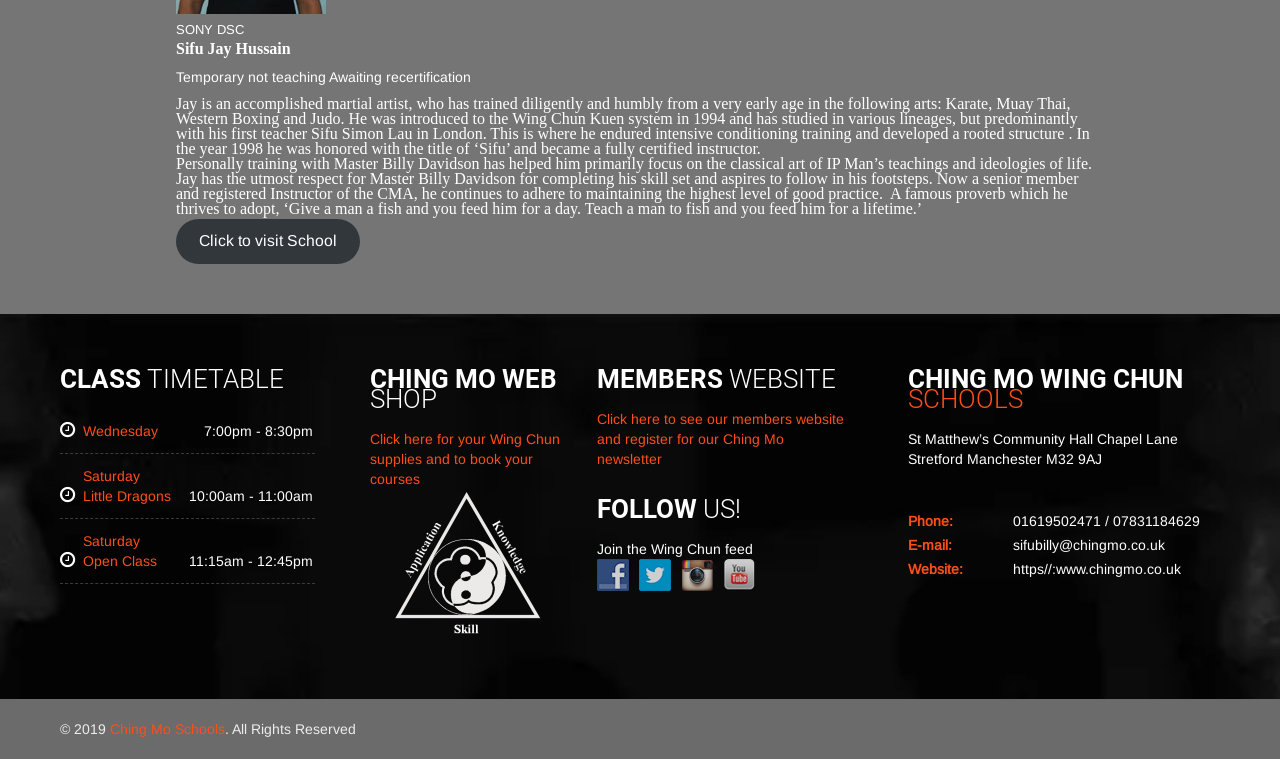Using the format (top-left x, top-left y, bottom-right x, bottom-right y), provide the bounding box coordinates for the described UI element. All values should be floating point numbers between 0 and 1: alt="Ching Mo WebShop Logo"

[0.289, 0.644, 0.443, 0.842]